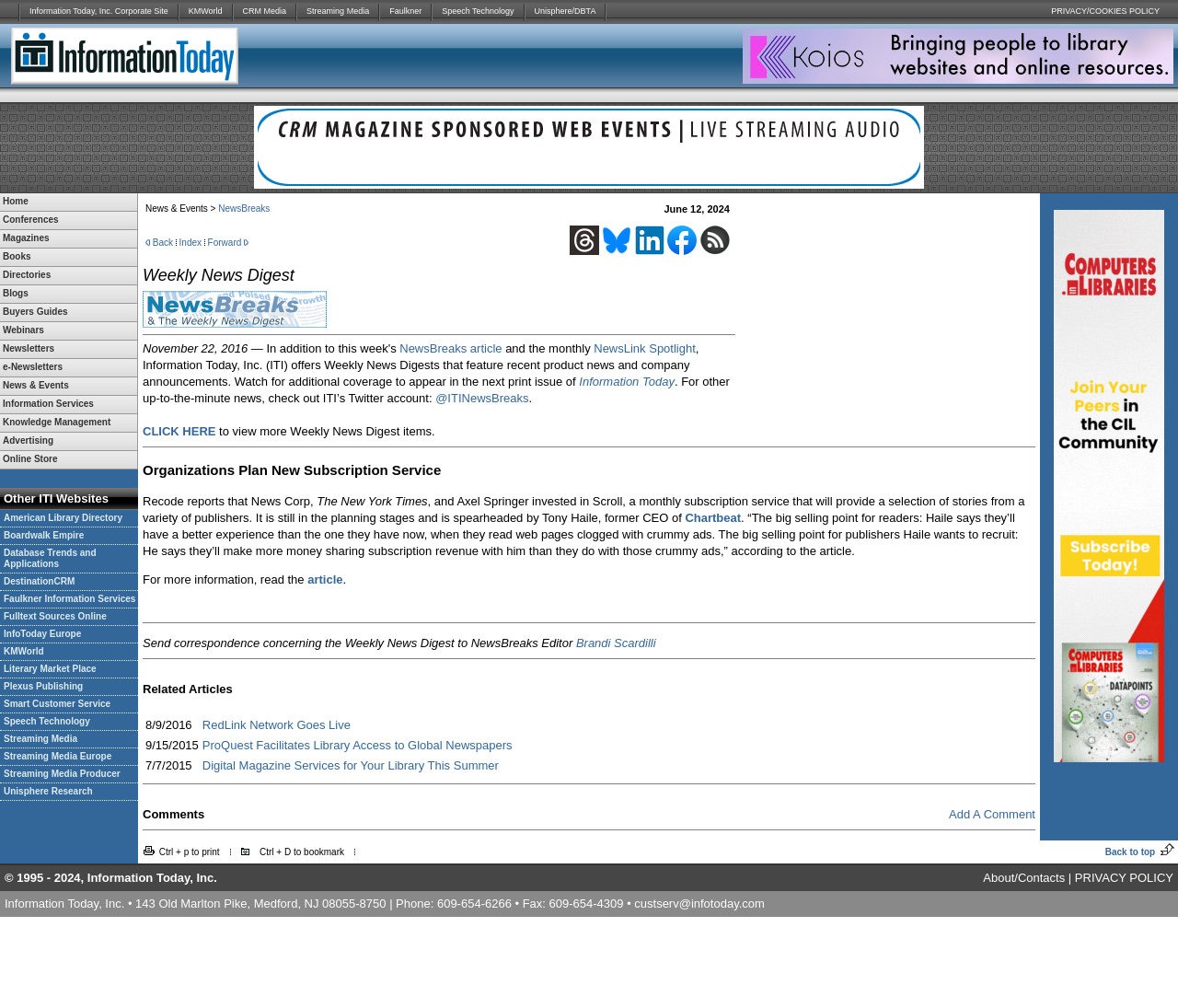Please respond to the question with a concise word or phrase:
What is the category of the websites listed?

Information Technology